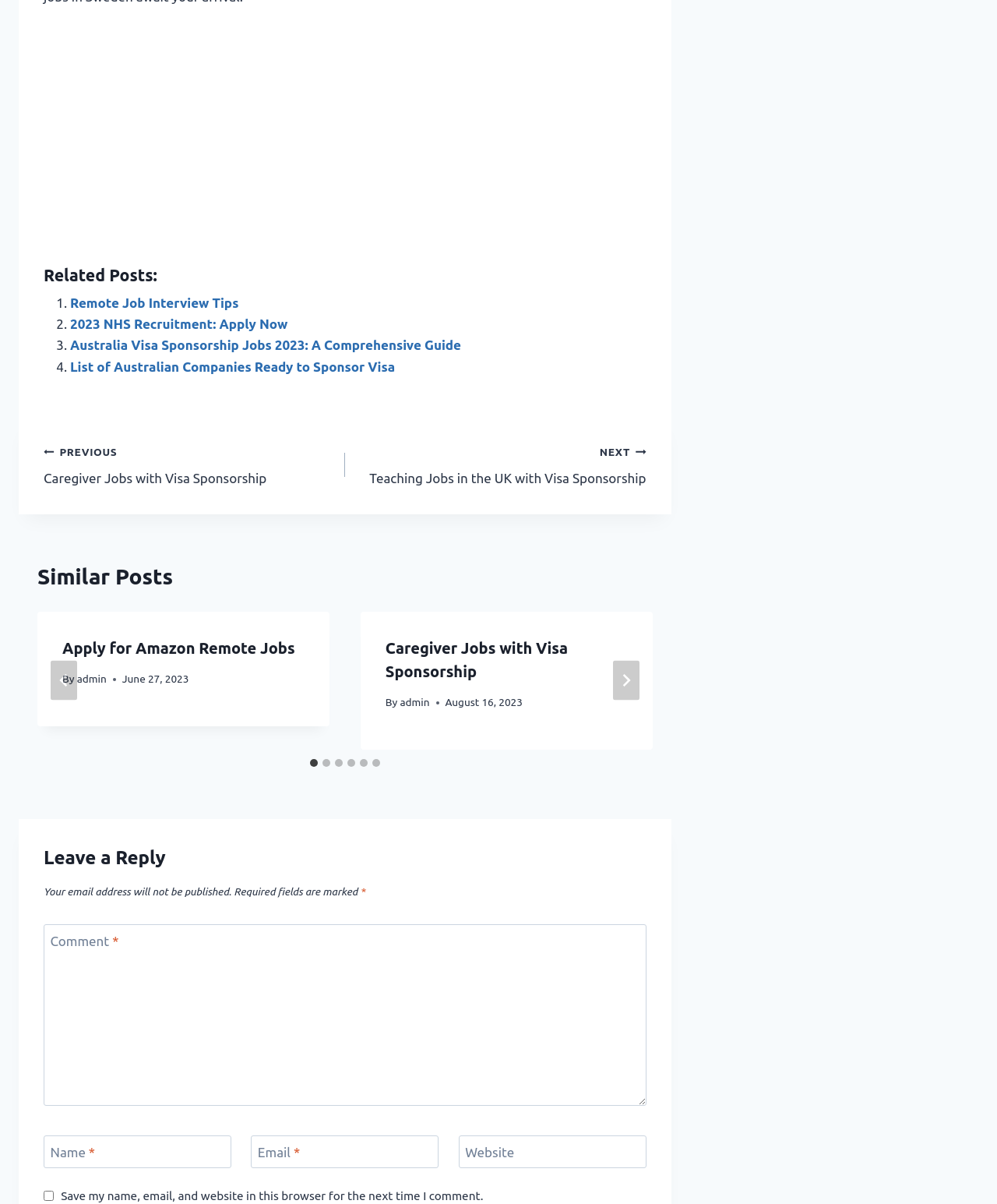Provide a one-word or short-phrase response to the question:
How many slides are there in the similar posts section?

6